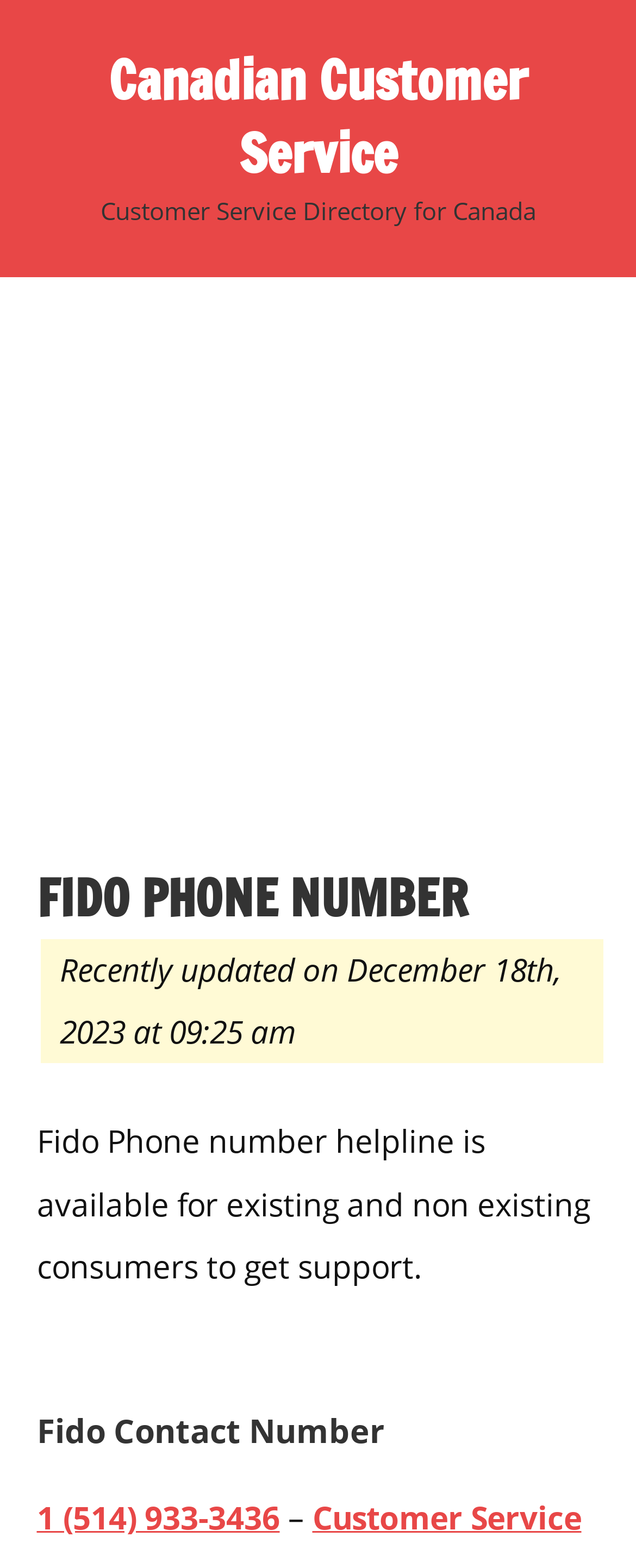Respond to the question below with a single word or phrase:
What is the phone number for Fido customer service?

1 (514) 933-3436